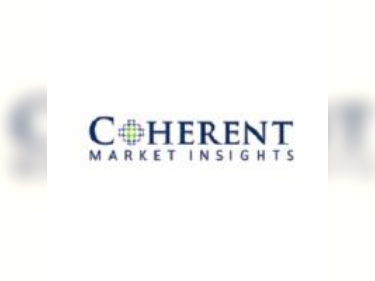Answer the question in one word or a short phrase:
What does the graphical element in the logo symbolize?

Data analysis and market trends